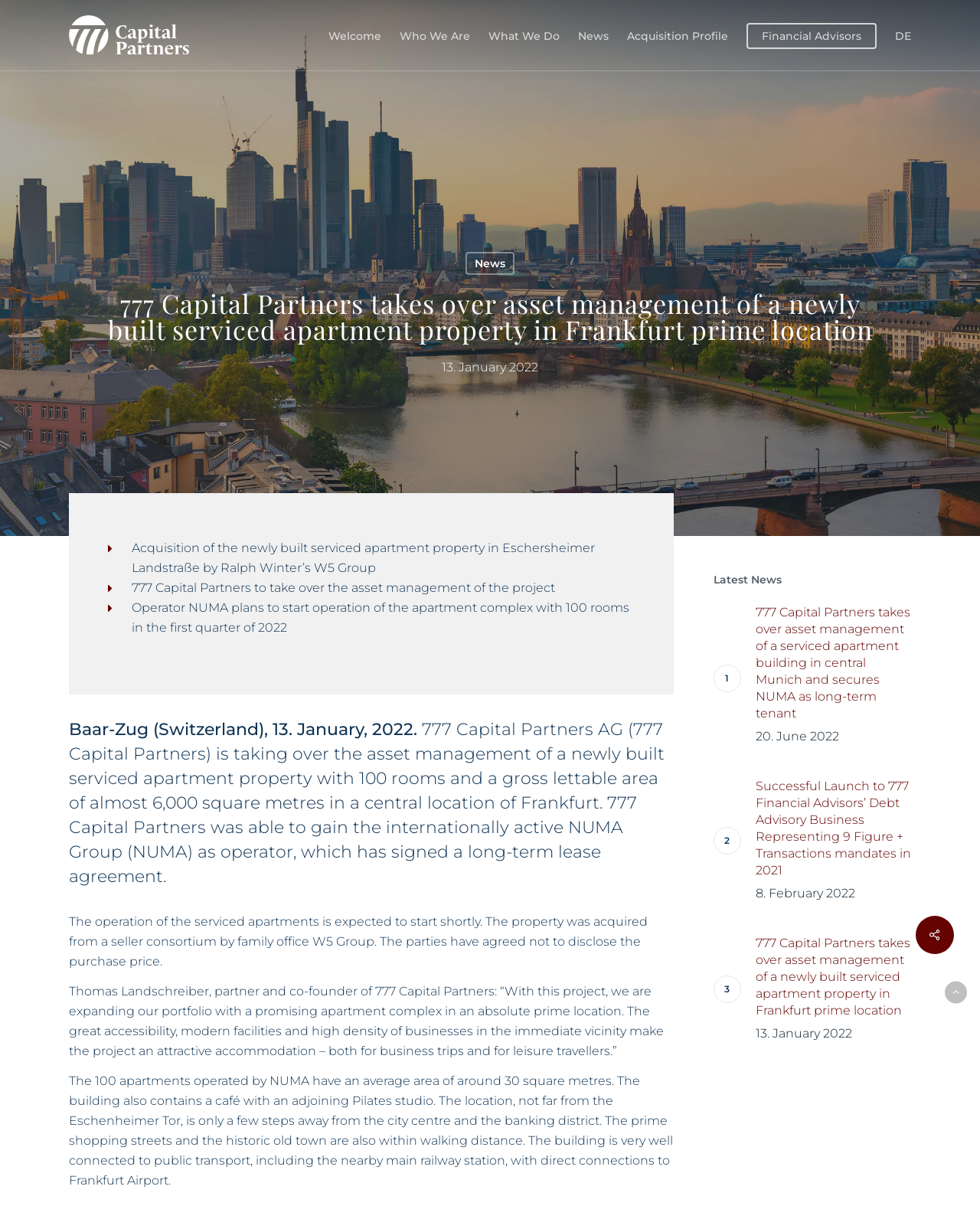What is the average area of each apartment?
From the image, respond with a single word or phrase.

30 square metres